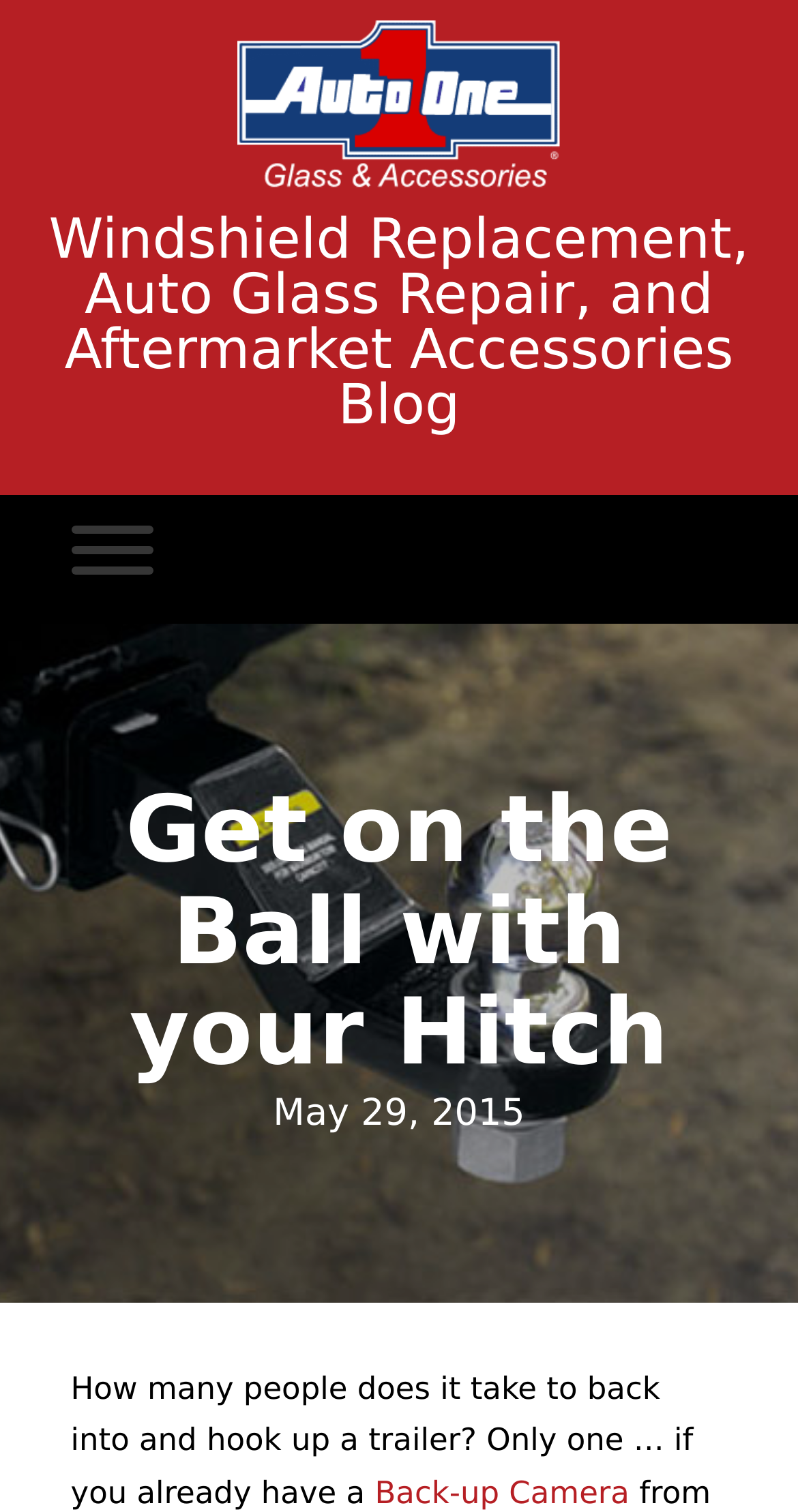What is mentioned as a solution for backing into and hooking up a trailer?
Provide a thorough and detailed answer to the question.

I found the answer by reading the static text element that says 'How many people does it take to back into and hook up a trailer? Only one … if you already have a' and then looking at the link 'Back-up Camera' which is mentioned as a solution.